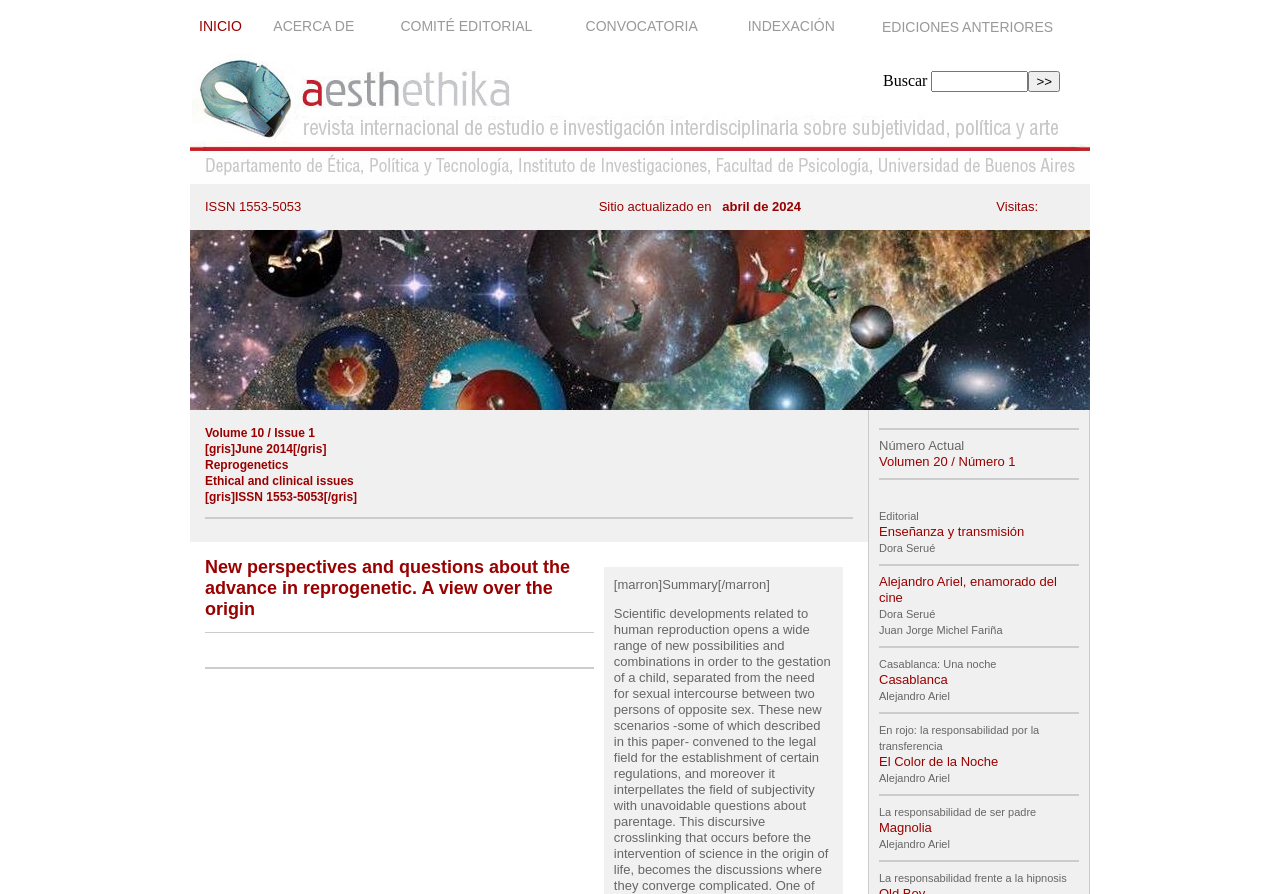Locate the bounding box coordinates of the item that should be clicked to fulfill the instruction: "Read Volume 10 / Issue 1".

[0.16, 0.475, 0.666, 0.565]